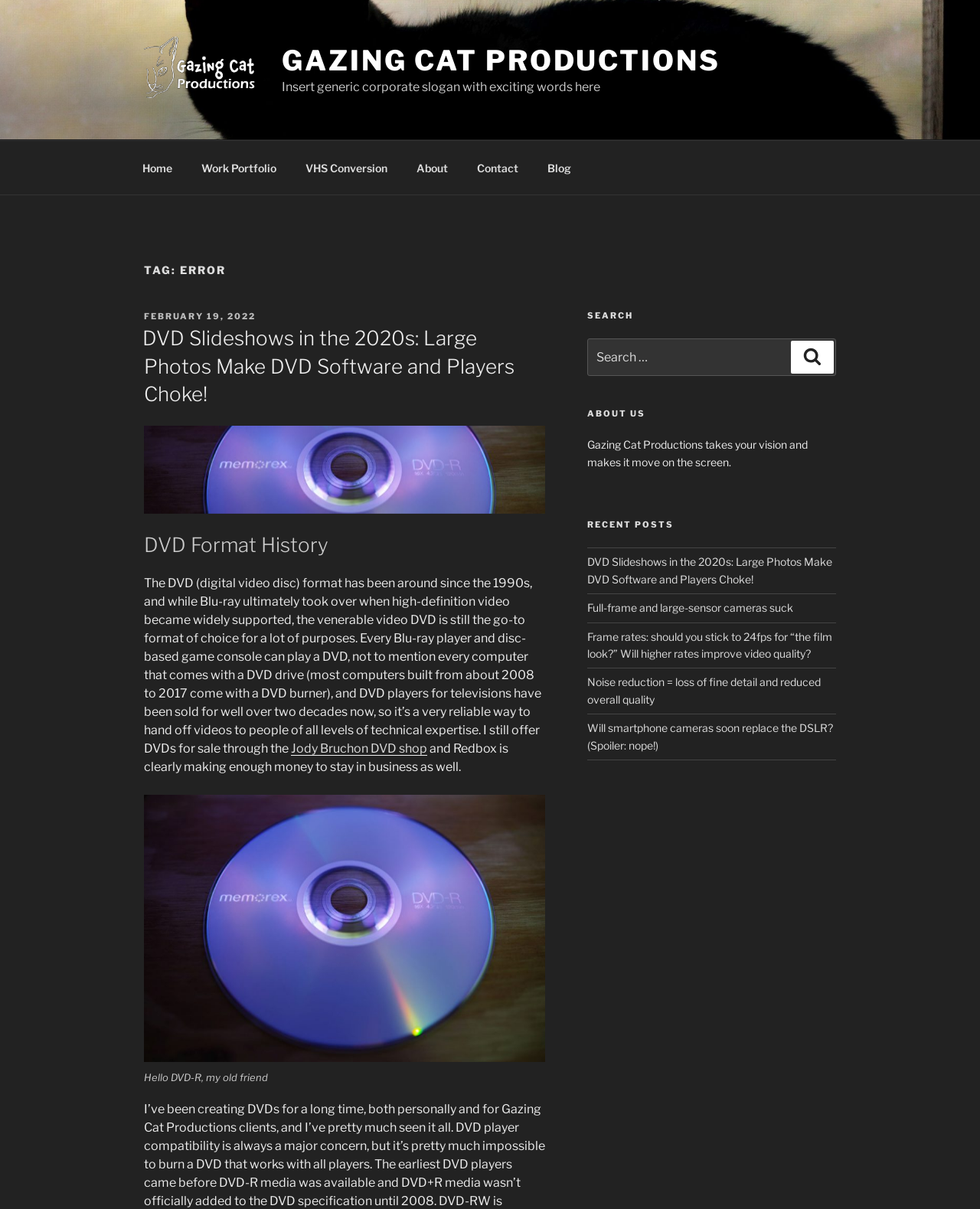Please determine the bounding box coordinates of the element to click in order to execute the following instruction: "Get help about MediaWiki". The coordinates should be four float numbers between 0 and 1, specified as [left, top, right, bottom].

None